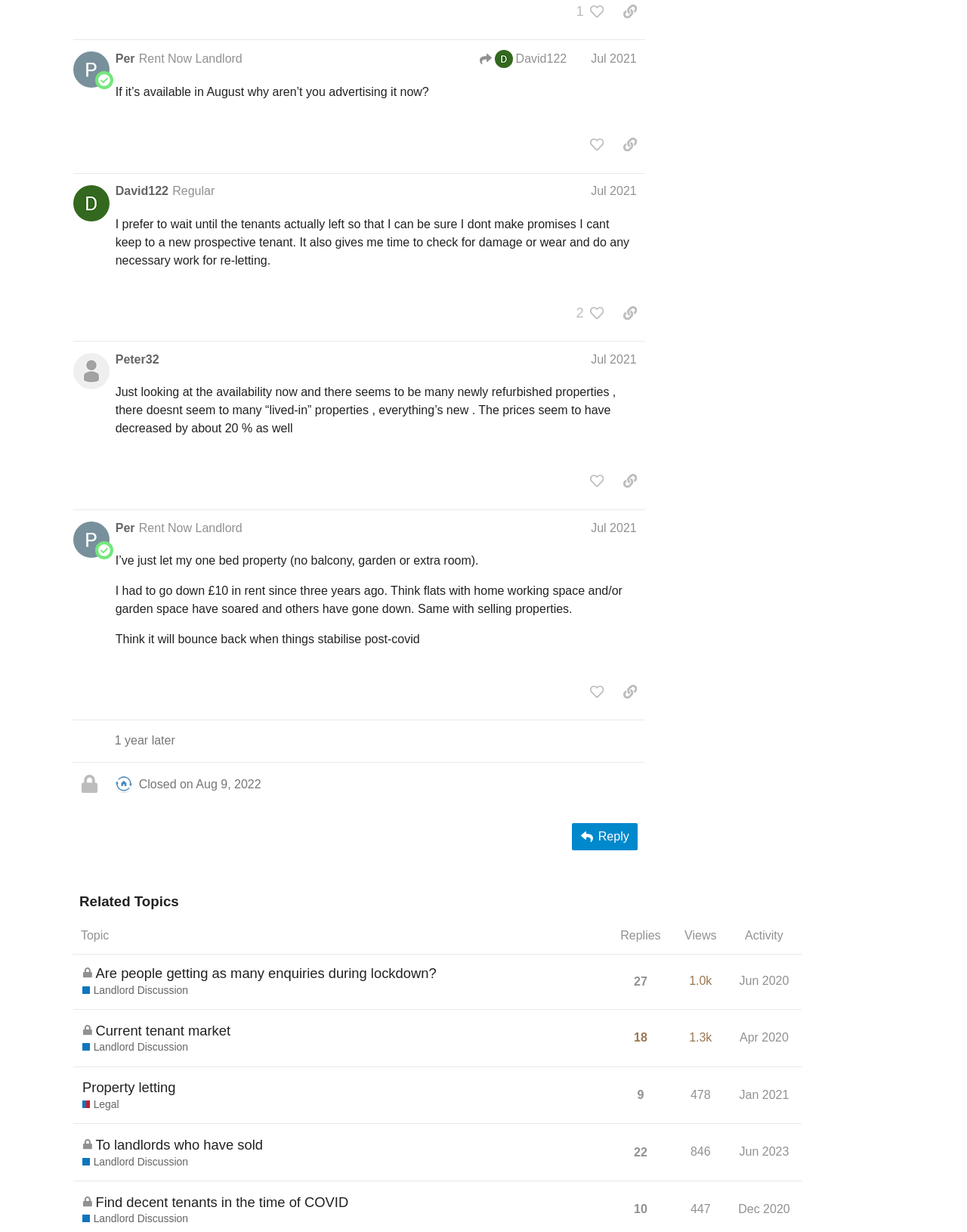Respond to the following question using a concise word or phrase: 
How many posts are displayed on this webpage?

9